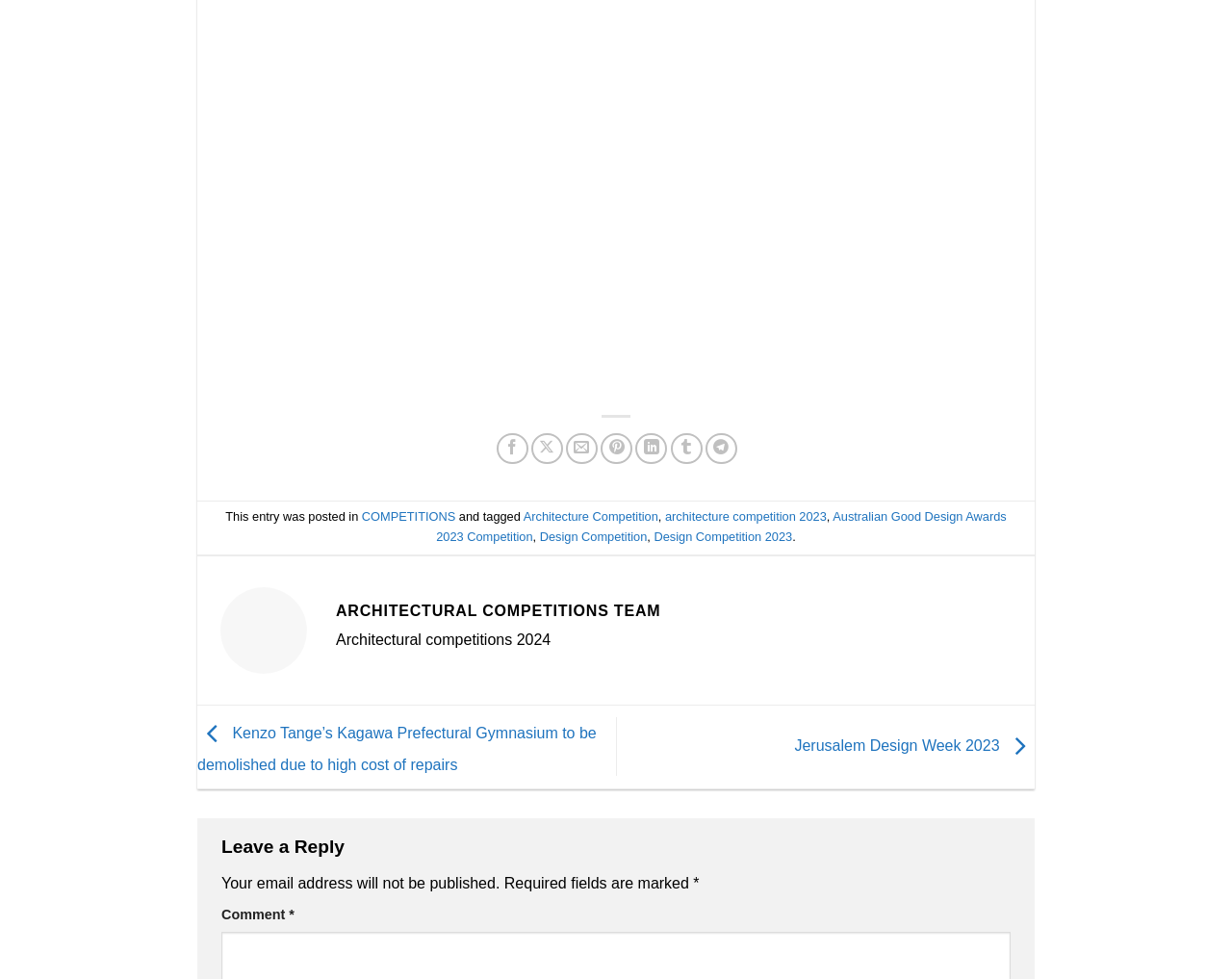What is the purpose of the section at the bottom of the page?
Use the information from the image to give a detailed answer to the question.

The purpose of the section at the bottom of the page can be inferred by looking at the heading element, which has the OCR text 'Leave a Reply', and the presence of fields for commenting, suggesting that this section is for leaving a reply or comment.